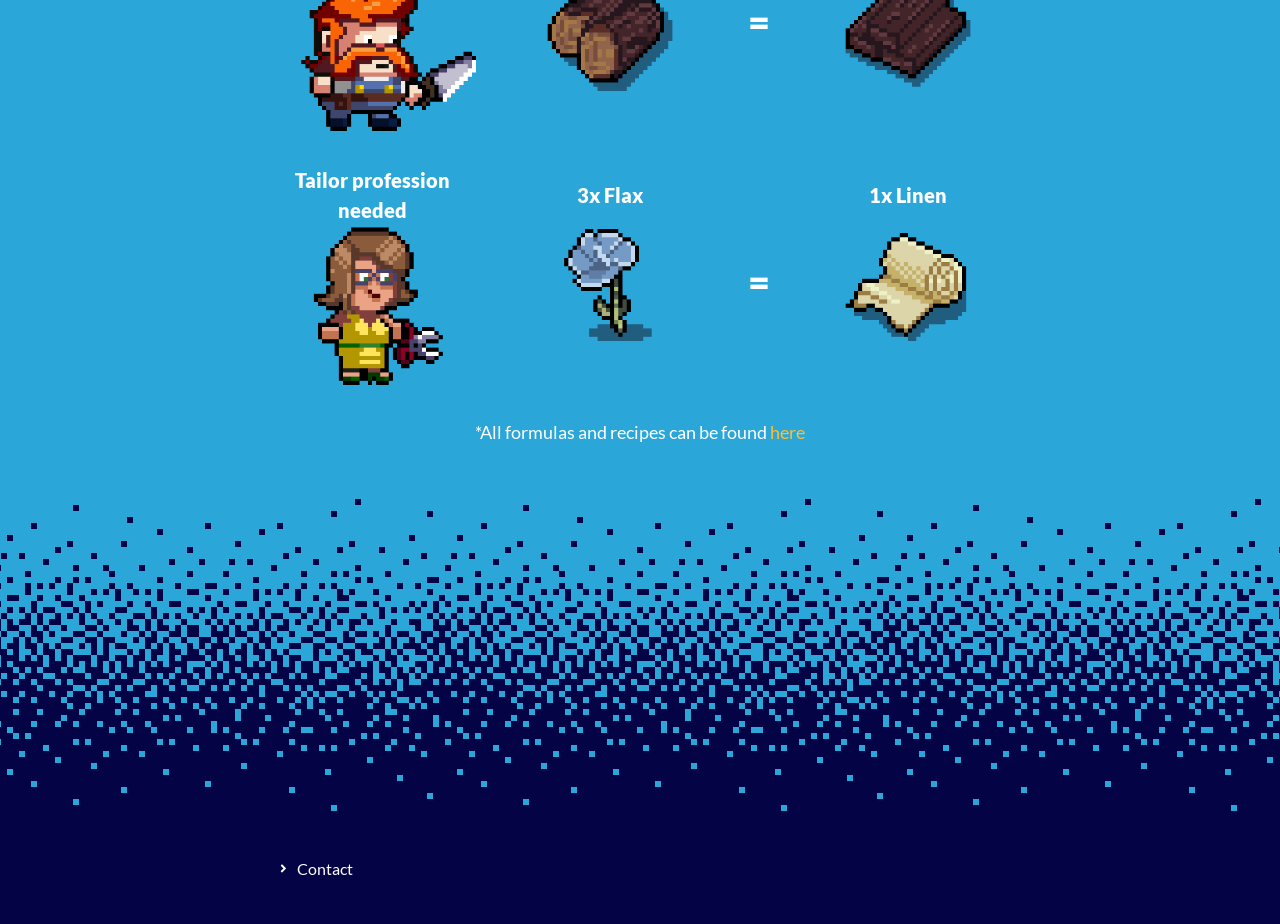Determine the bounding box coordinates of the element's region needed to click to follow the instruction: "Go to Discord". Provide these coordinates as four float numbers between 0 and 1, formatted as [left, top, right, bottom].

[0.364, 0.914, 0.402, 0.966]